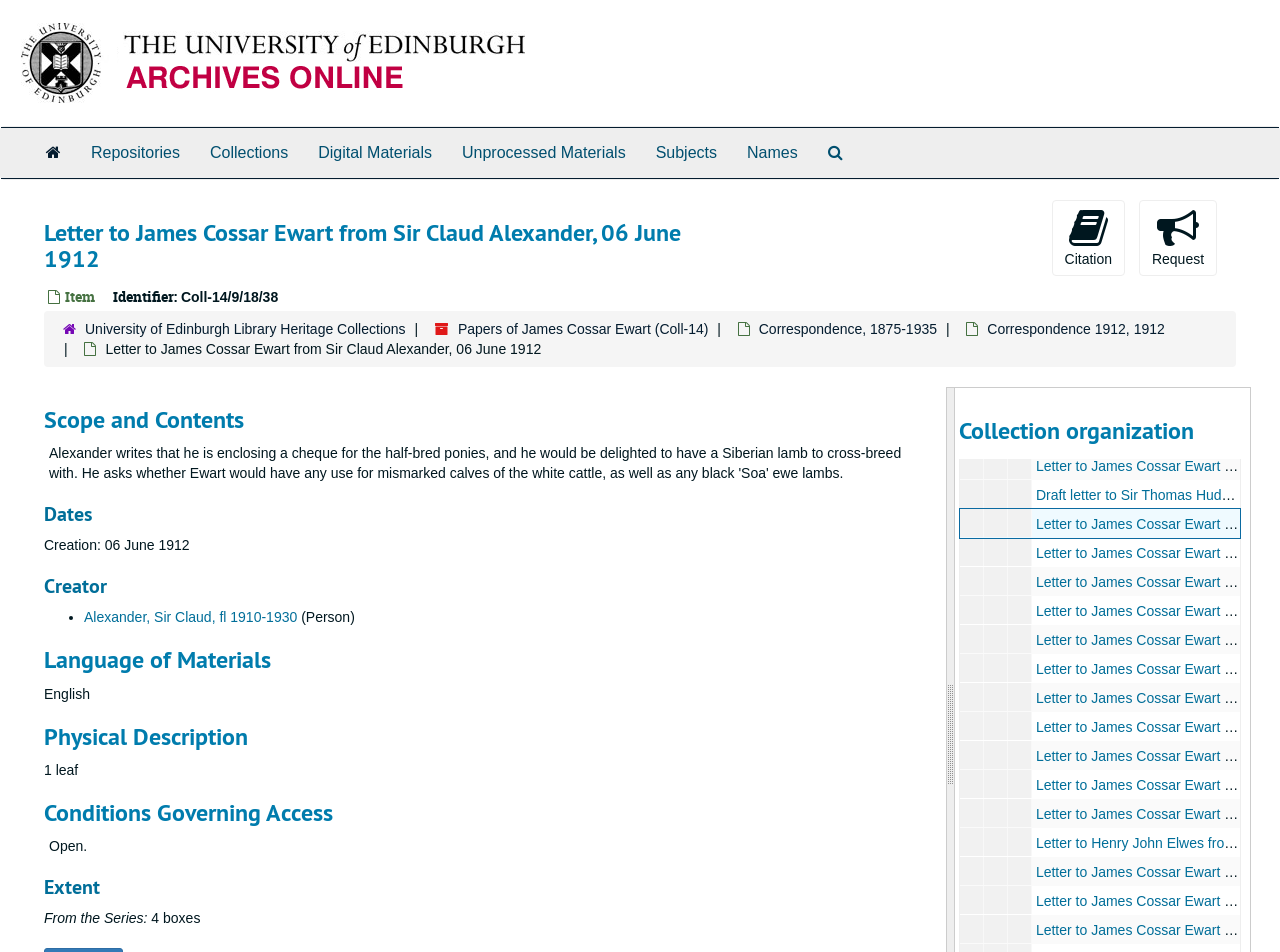Specify the bounding box coordinates of the element's area that should be clicked to execute the given instruction: "Click the HOME link". The coordinates should be four float numbers between 0 and 1, i.e., [left, top, right, bottom].

None